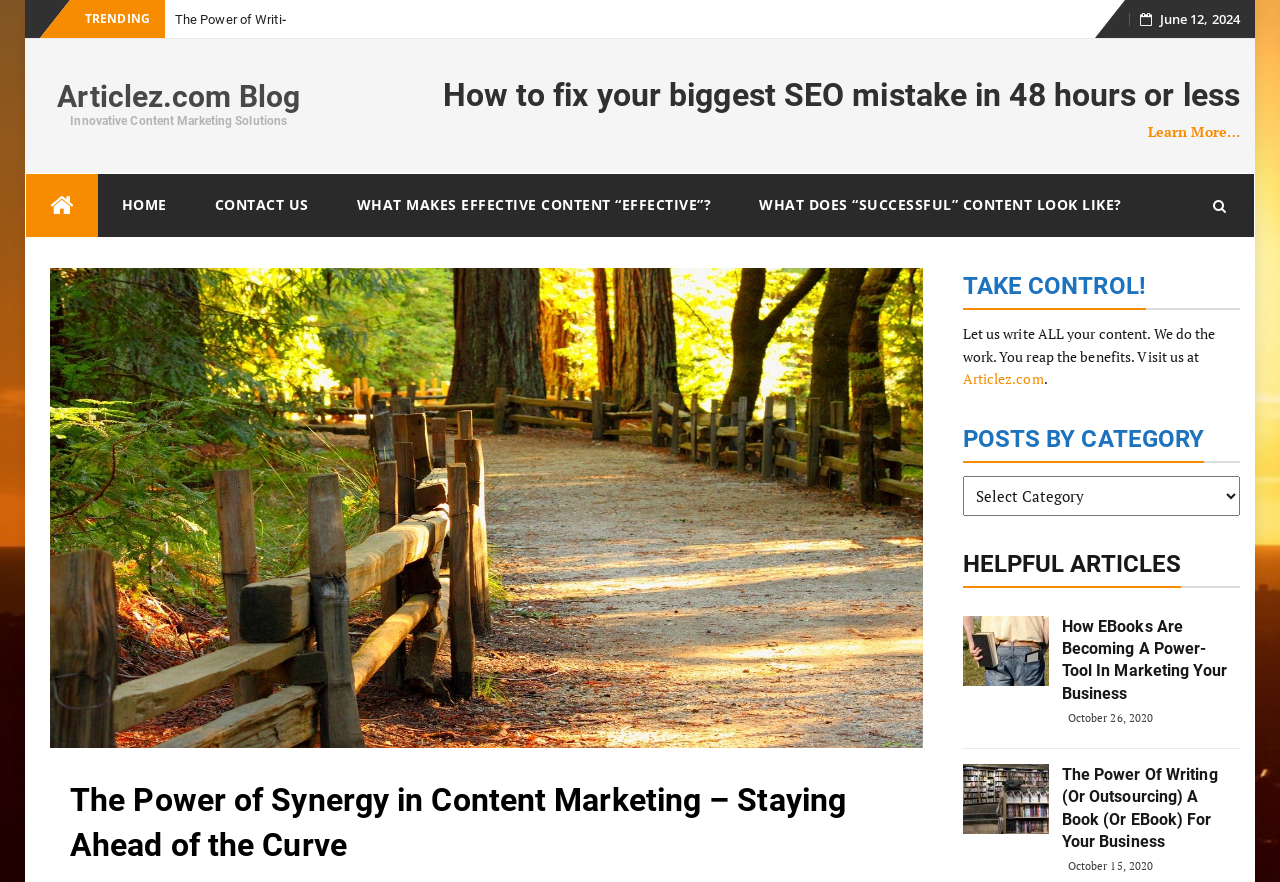Find the bounding box coordinates for the element that must be clicked to complete the instruction: "Visit 'Articlez.com'". The coordinates should be four float numbers between 0 and 1, indicated as [left, top, right, bottom].

[0.752, 0.419, 0.815, 0.44]